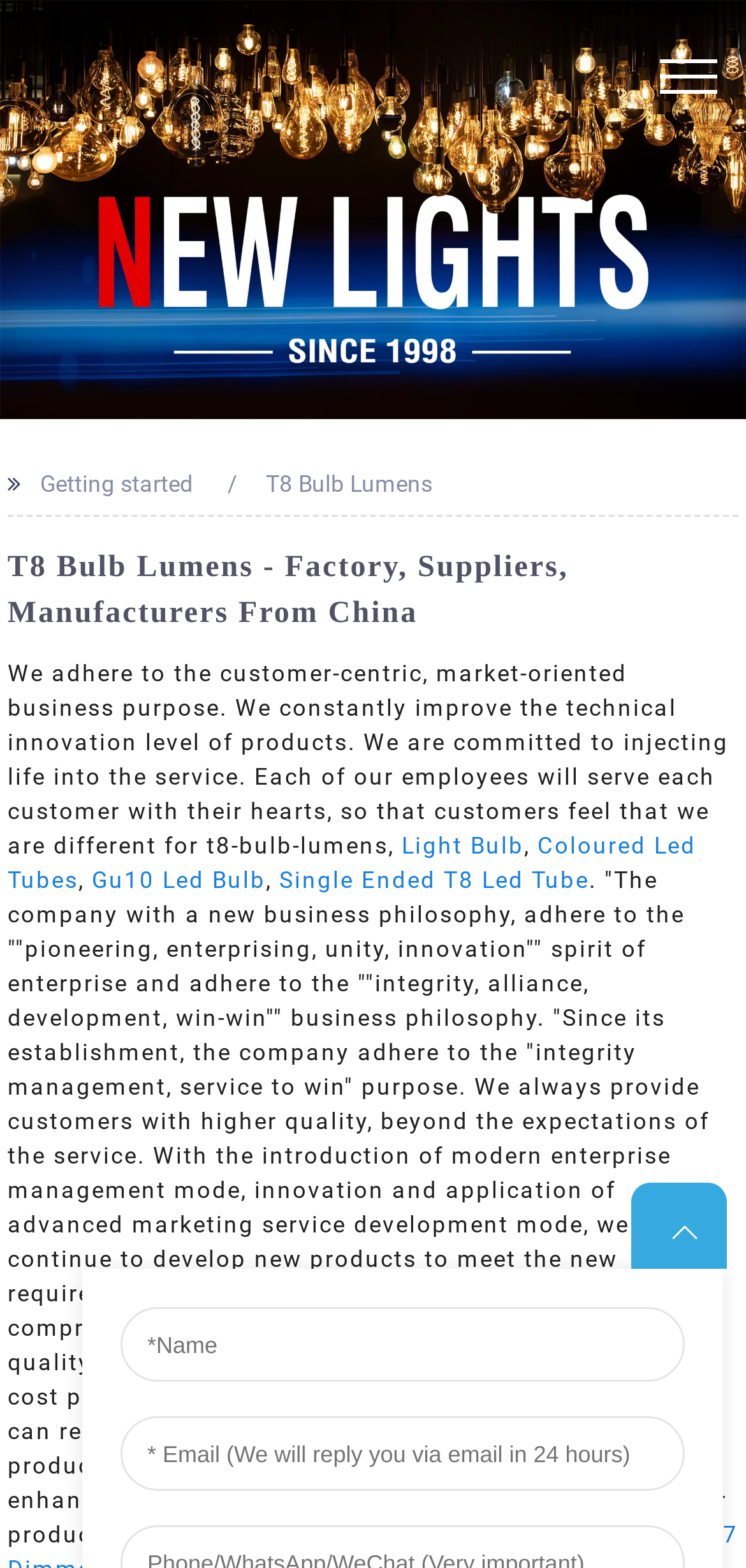Provide the bounding box coordinates, formatted as (top-left x, top-left y, bottom-right x, bottom-right y), with all values being floating point numbers between 0 and 1. Identify the bounding box of the UI element that matches the description: Leave Your Message

[0.846, 0.754, 0.974, 0.809]